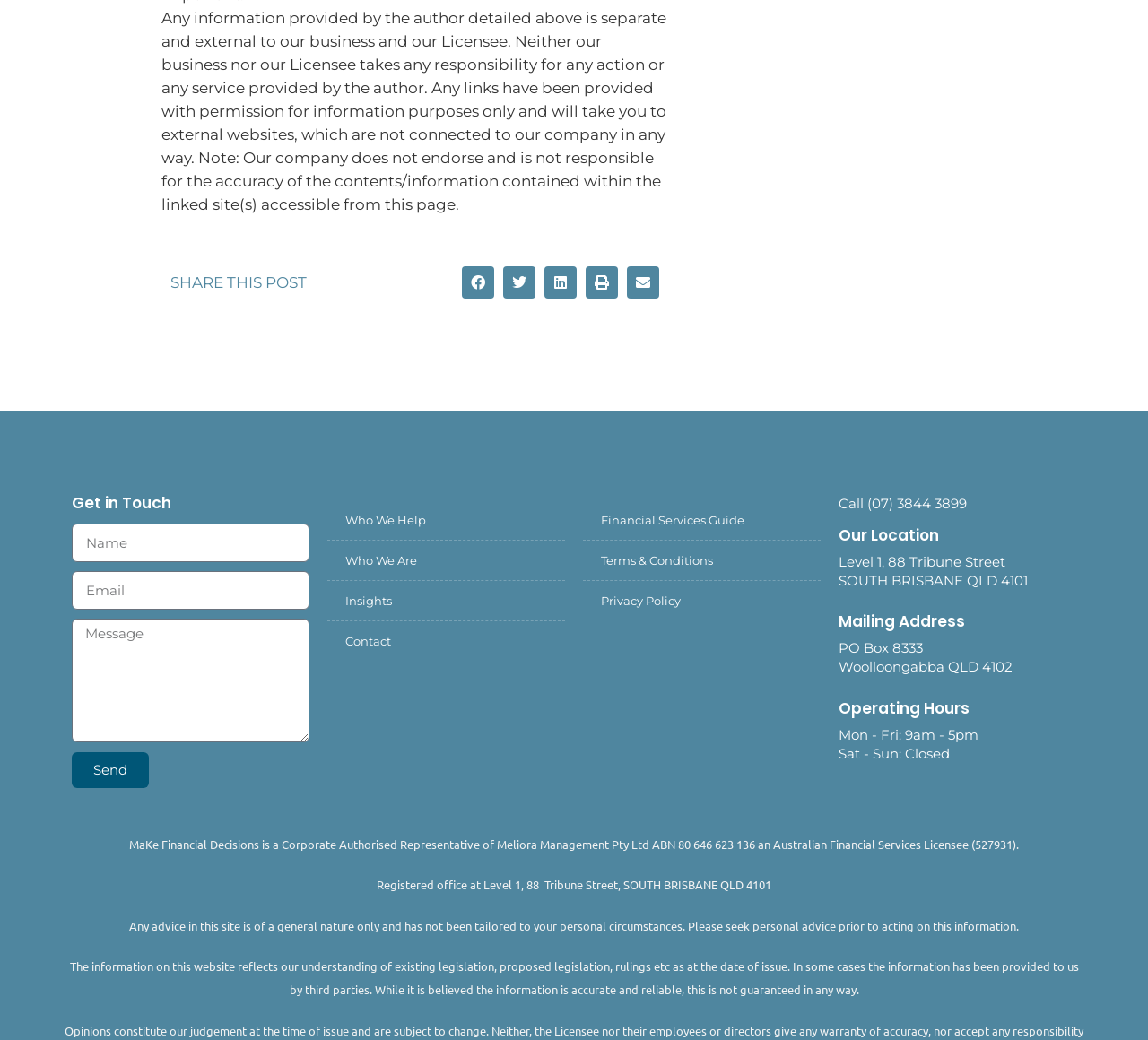What are the company's operating hours?
Could you give a comprehensive explanation in response to this question?

I found the company's operating hours by looking at the 'Operating Hours' section, where I saw two lines of text: 'Mon - Fri: 9am - 5pm' and 'Sat - Sun: Closed'.